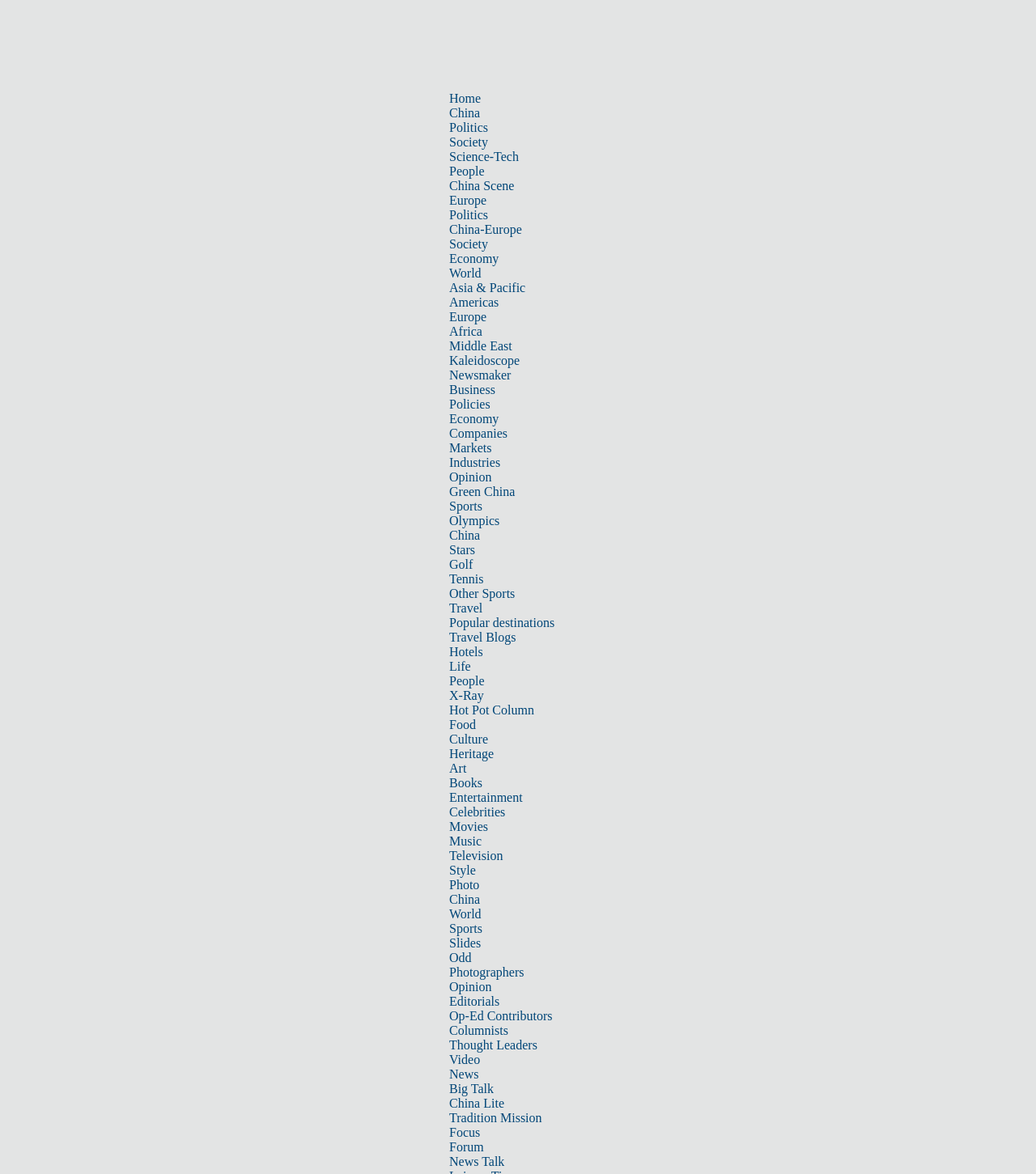Find the bounding box coordinates corresponding to the UI element with the description: "Hot Pot Column". The coordinates should be formatted as [left, top, right, bottom], with values as floats between 0 and 1.

[0.434, 0.599, 0.516, 0.611]